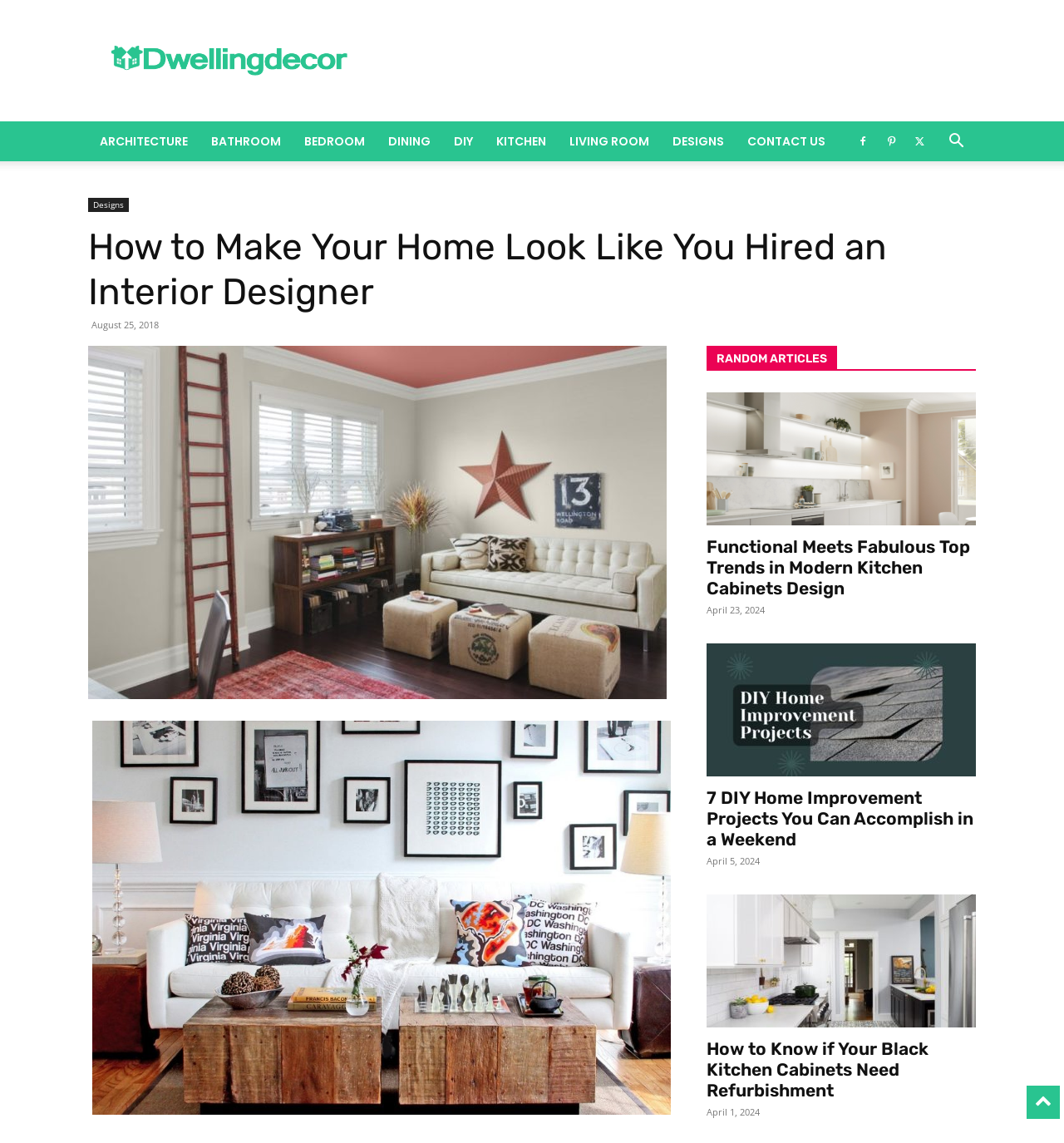Can you show the bounding box coordinates of the region to click on to complete the task described in the instruction: "Read 'How to Know if Your Black Kitchen Cabinets Need Refurbishment' article"?

[0.664, 0.783, 0.917, 0.899]